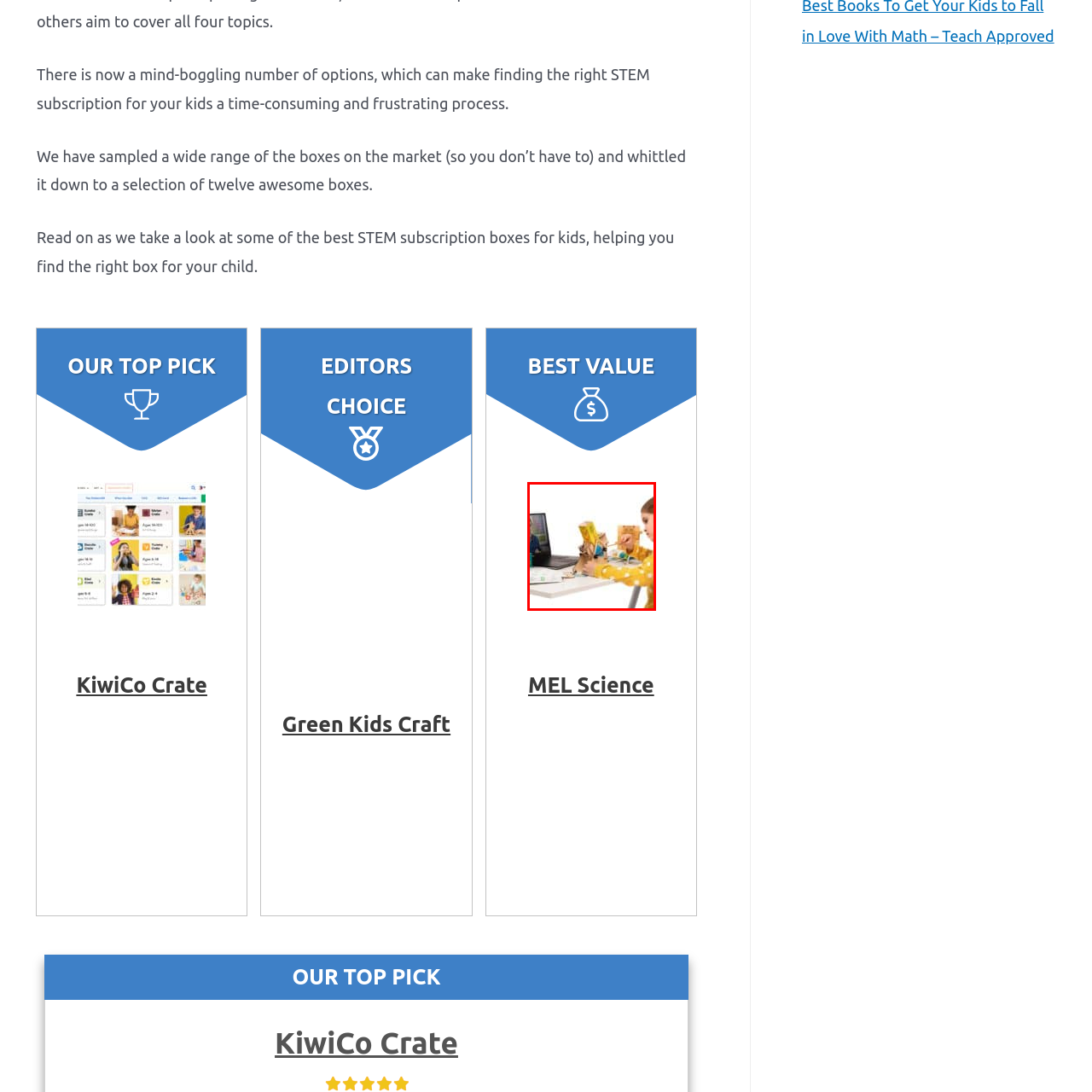What type of kit is shown on the table?
Inspect the image inside the red bounding box and answer the question with as much detail as you can.

The table is arranged with various crafting materials, illustrating the resources typically found in a STEM subscription box, specifically the MEL Science kit.